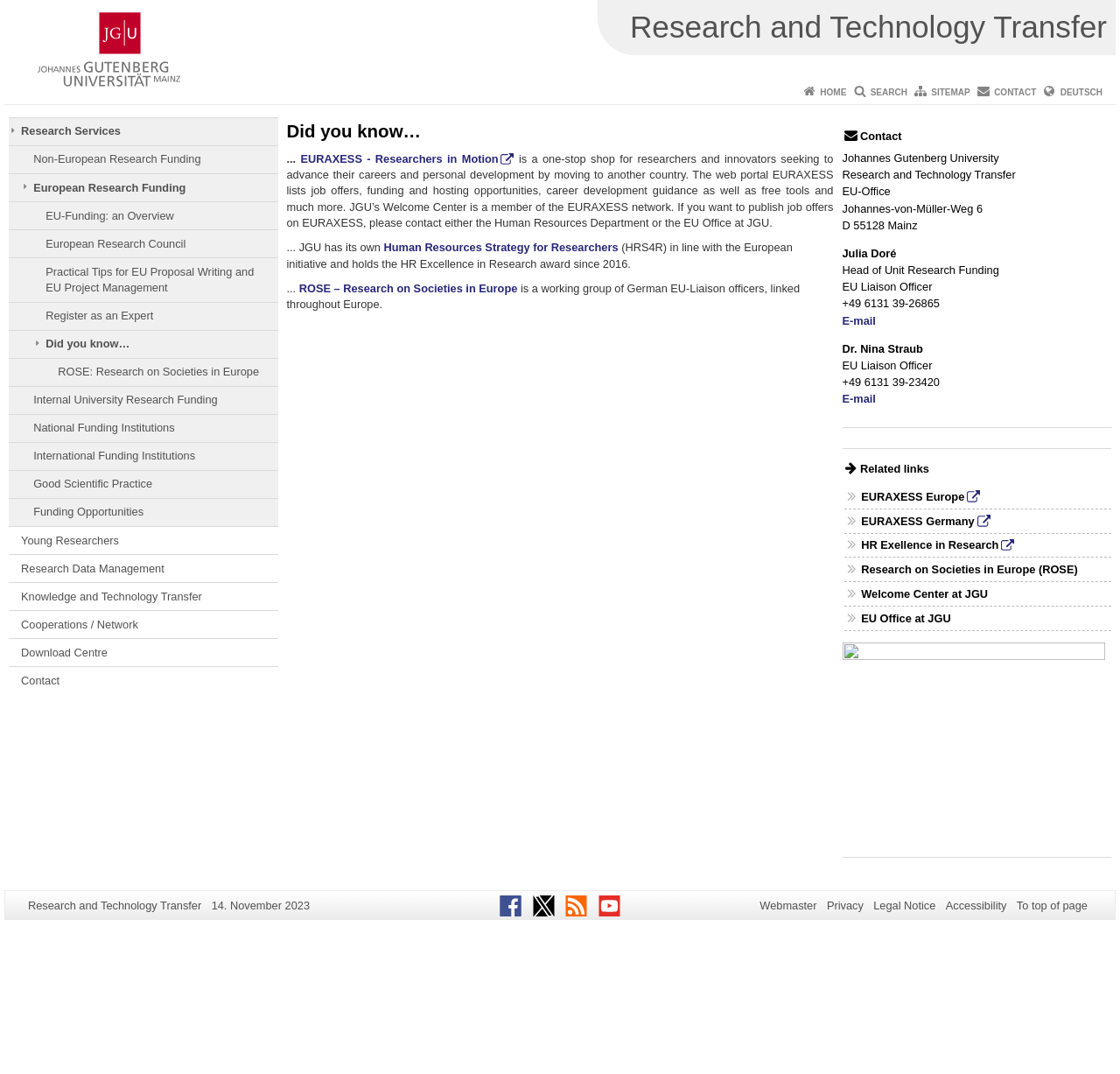Find the bounding box coordinates of the element I should click to carry out the following instruction: "Click on the 'Contact' link".

[0.888, 0.081, 0.925, 0.09]